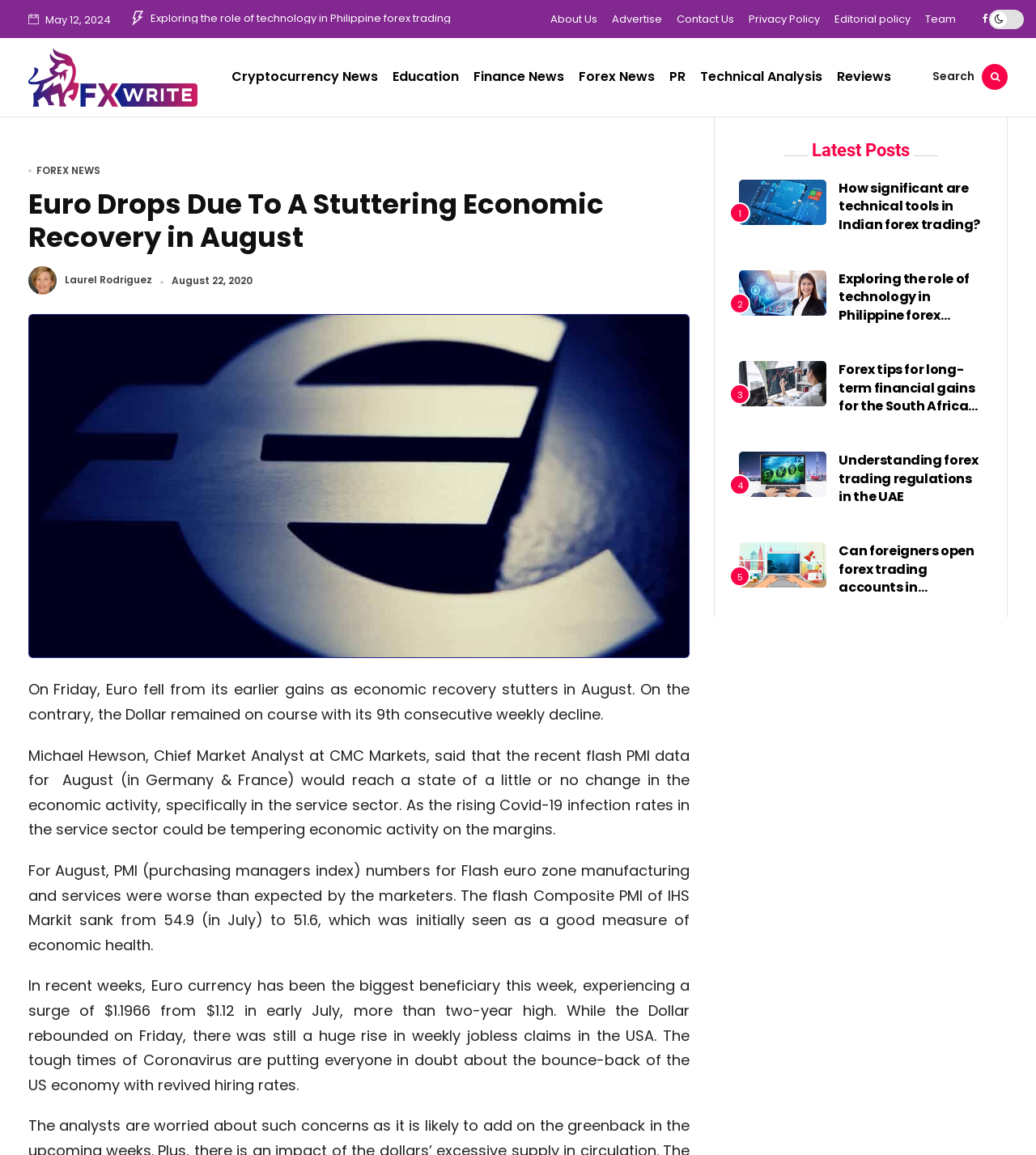Respond with a single word or phrase to the following question: Who is the author of the article?

Laurel Rodriguez